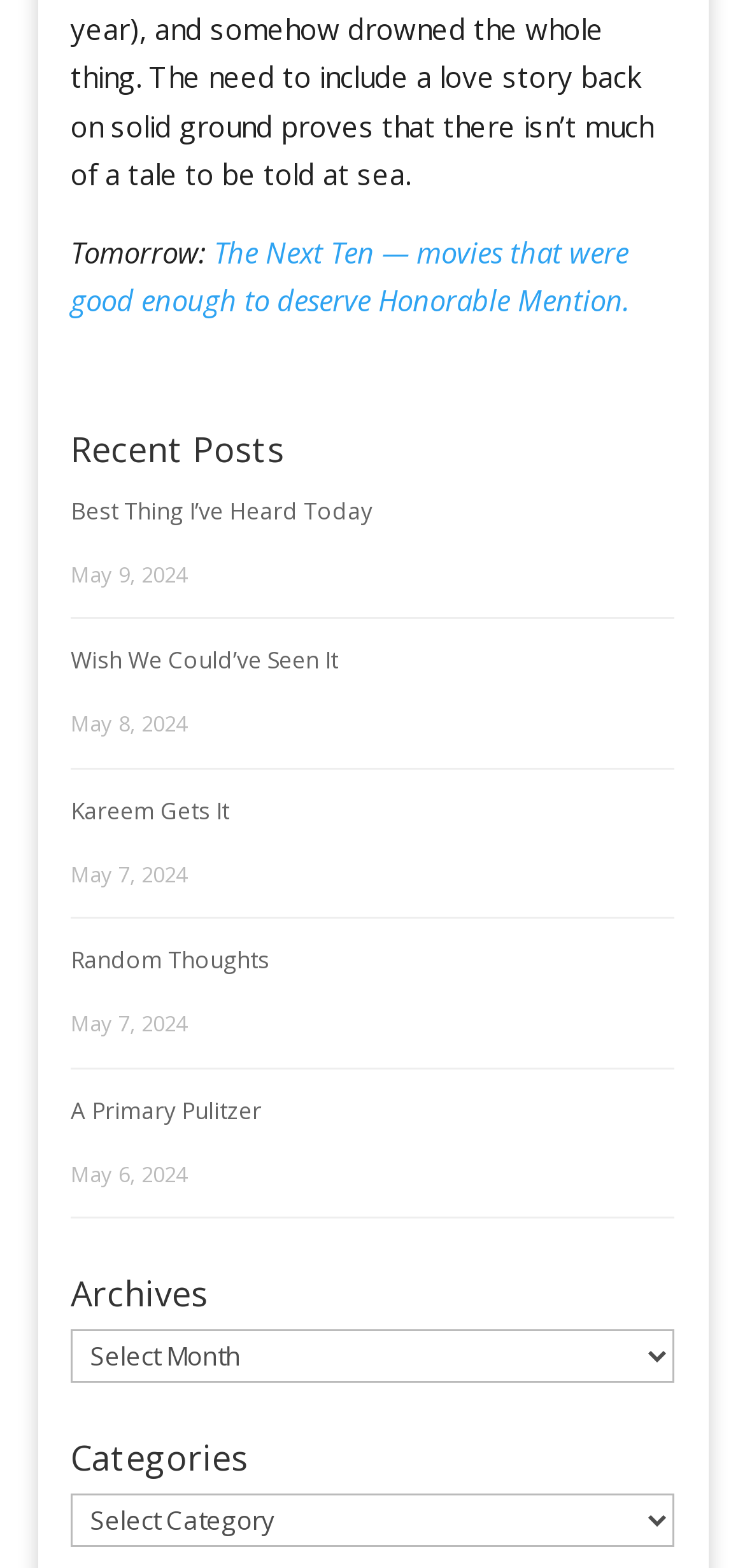Can you specify the bounding box coordinates of the area that needs to be clicked to fulfill the following instruction: "Explore 'Best Thing I’ve Heard Today'"?

[0.095, 0.315, 0.5, 0.336]